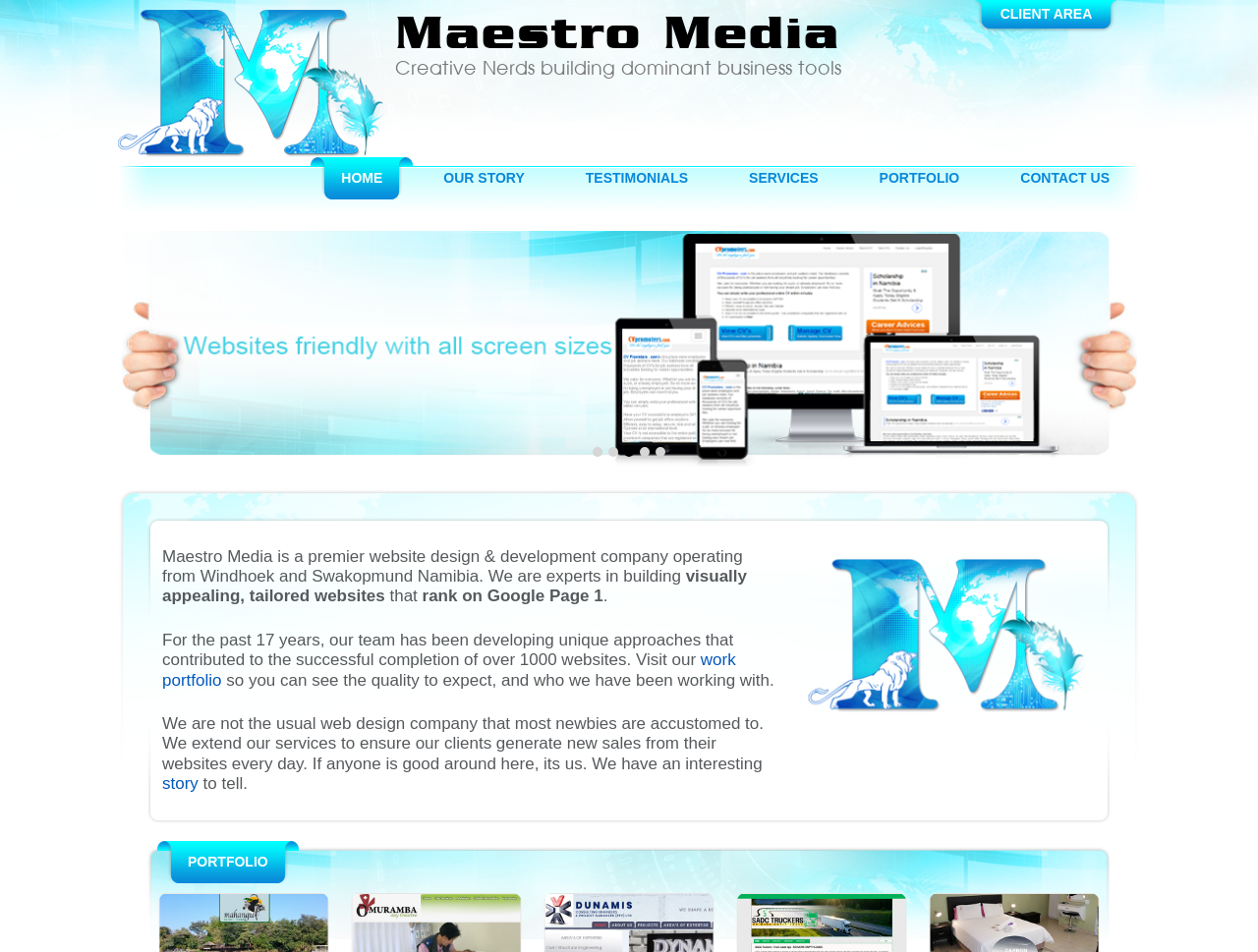Determine the bounding box coordinates for the region that must be clicked to execute the following instruction: "View the 'OUR STORY' page".

[0.328, 0.165, 0.441, 0.212]